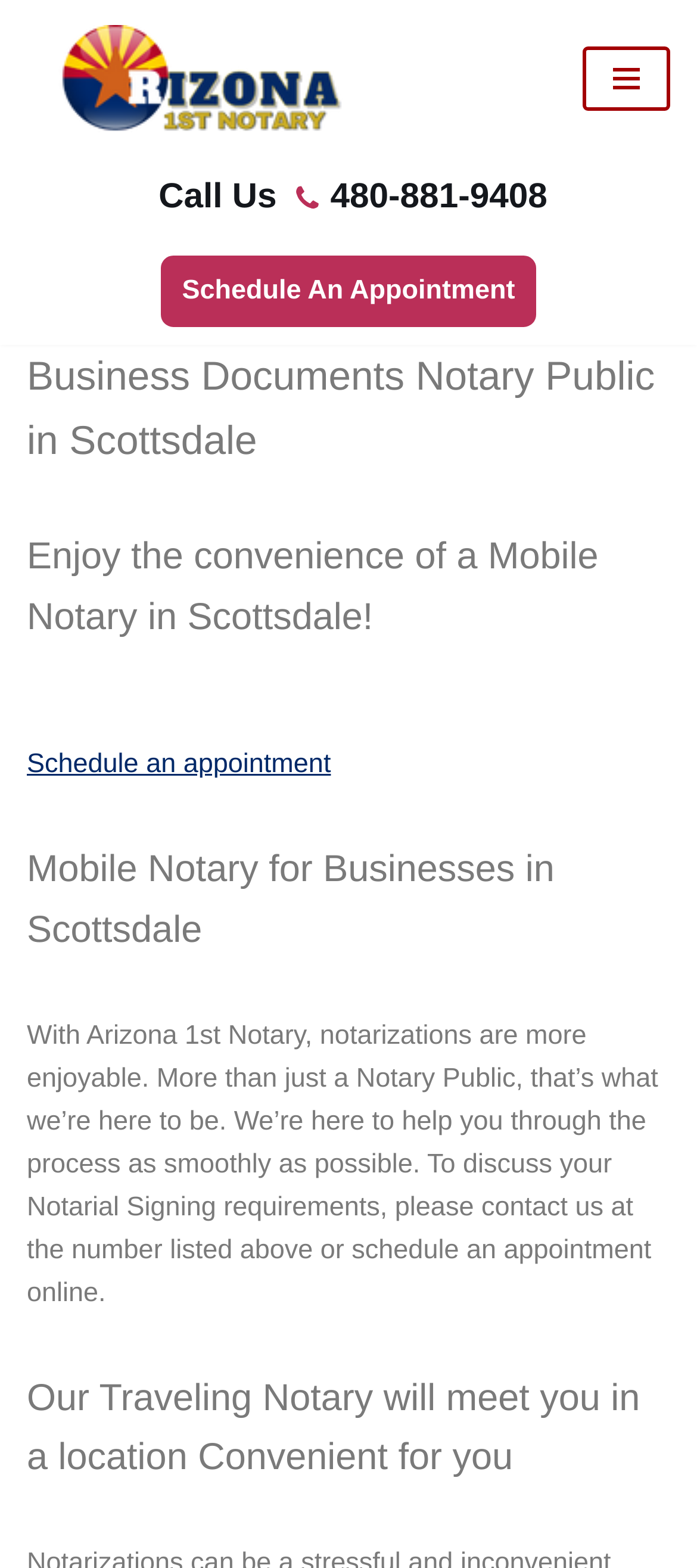Can you find and provide the title of the webpage?

Business Documents Notary Public in Scottsdale